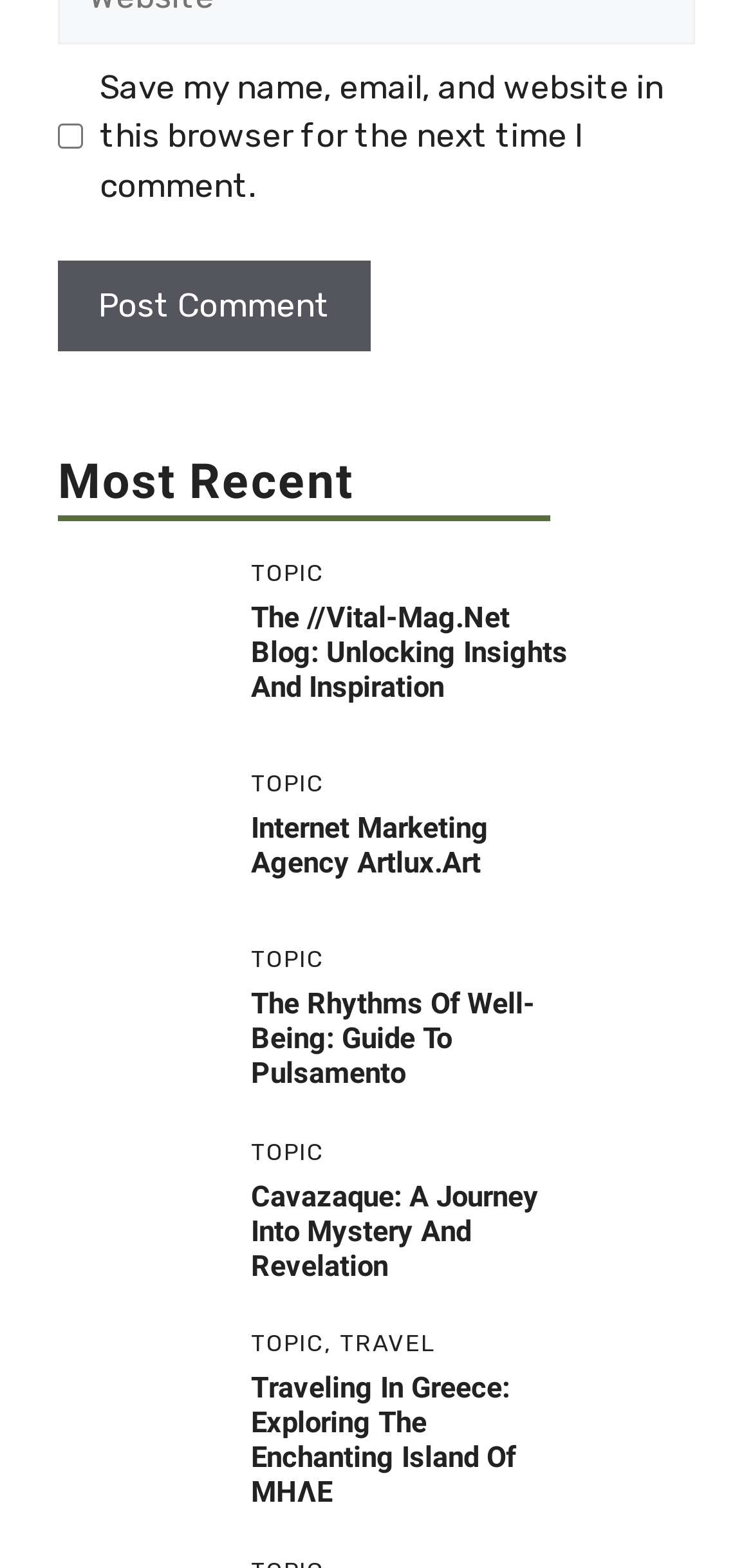What is the topic of the third heading?
Carefully examine the image and provide a detailed answer to the question.

The third heading is located at coordinates [0.333, 0.492, 0.756, 0.507] and has the text 'TOPIC'. The next heading at coordinates [0.333, 0.517, 0.756, 0.561] has the text 'Internet Marketing Agency Artlux.Art', which suggests that the topic of the third heading is related to internet marketing agency.